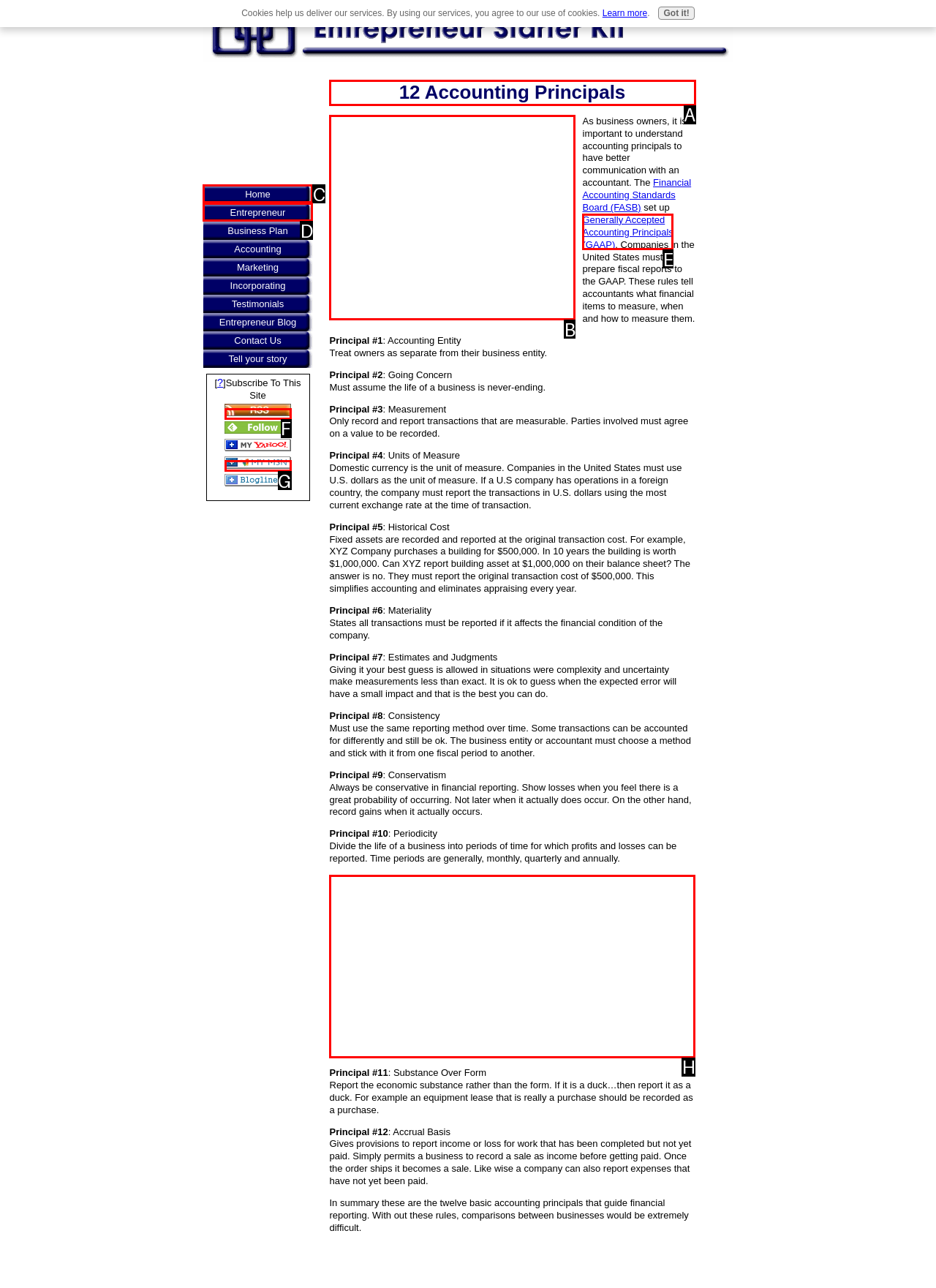Identify the HTML element to click to execute this task: Click the '12 Accounting Principals' heading Respond with the letter corresponding to the proper option.

A